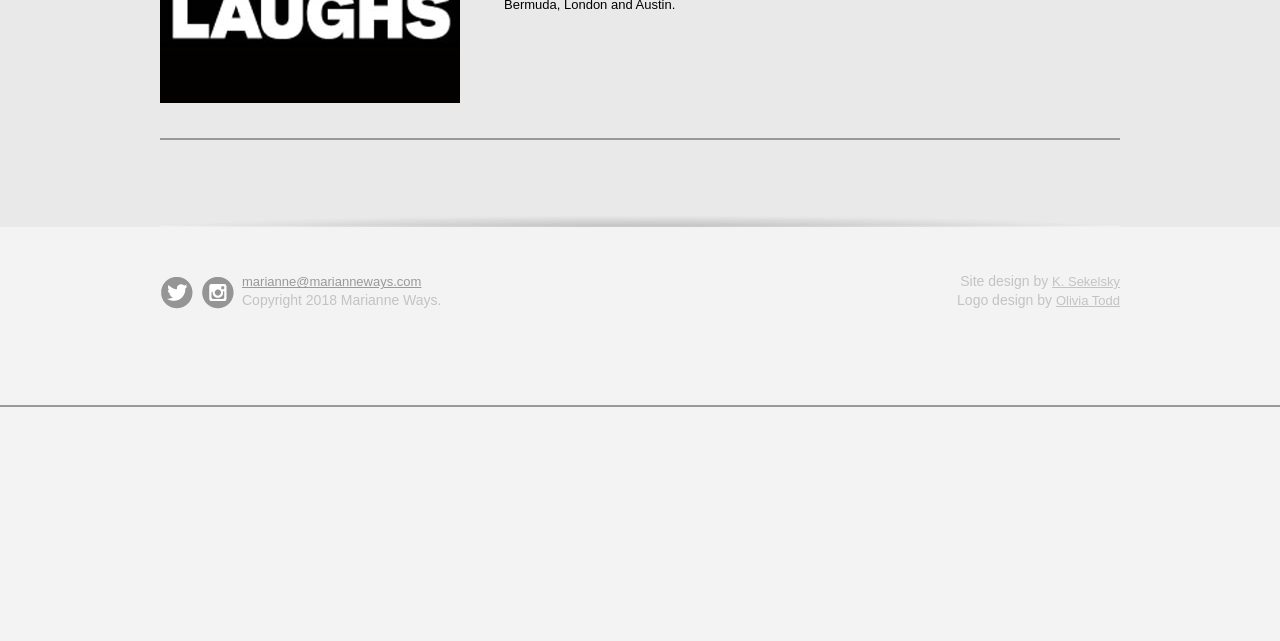Identify the bounding box of the UI element described as follows: "marianne@marianneways.com". Provide the coordinates as four float numbers in the range of 0 to 1 [left, top, right, bottom].

[0.189, 0.428, 0.329, 0.452]